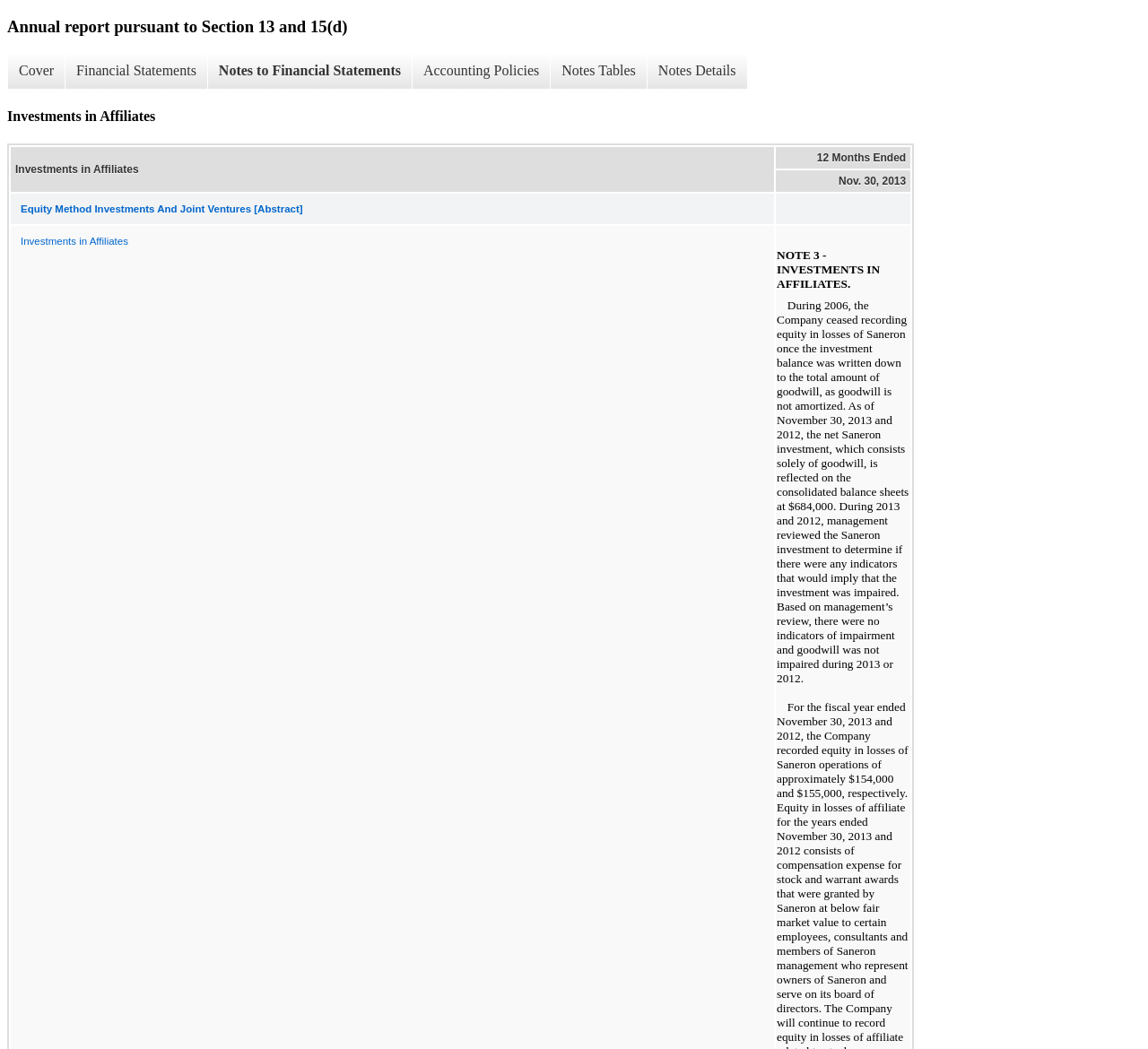What type of investments are mentioned in the table?
Please give a detailed and thorough answer to the question, covering all relevant points.

The gridcell in the table contains the text 'Equity Method Investments And Joint Ventures [Abstract]', which suggests that it is the type of investments being mentioned.